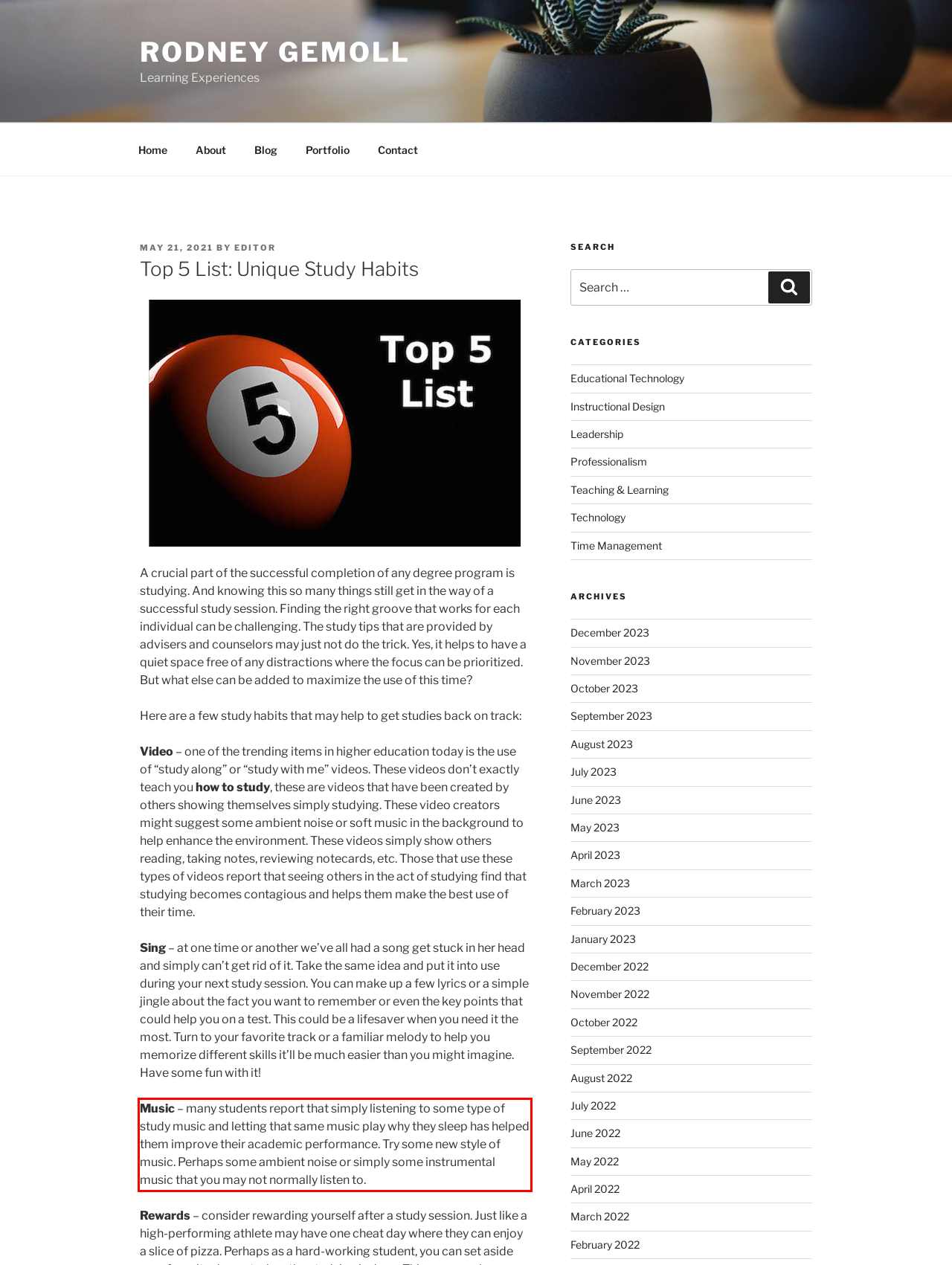Given a screenshot of a webpage with a red bounding box, extract the text content from the UI element inside the red bounding box.

Music – many students report that simply listening to some type of study music and letting that same music play why they sleep has helped them improve their academic performance. Try some new style of music. Perhaps some ambient noise or simply some instrumental music that you may not normally listen to.